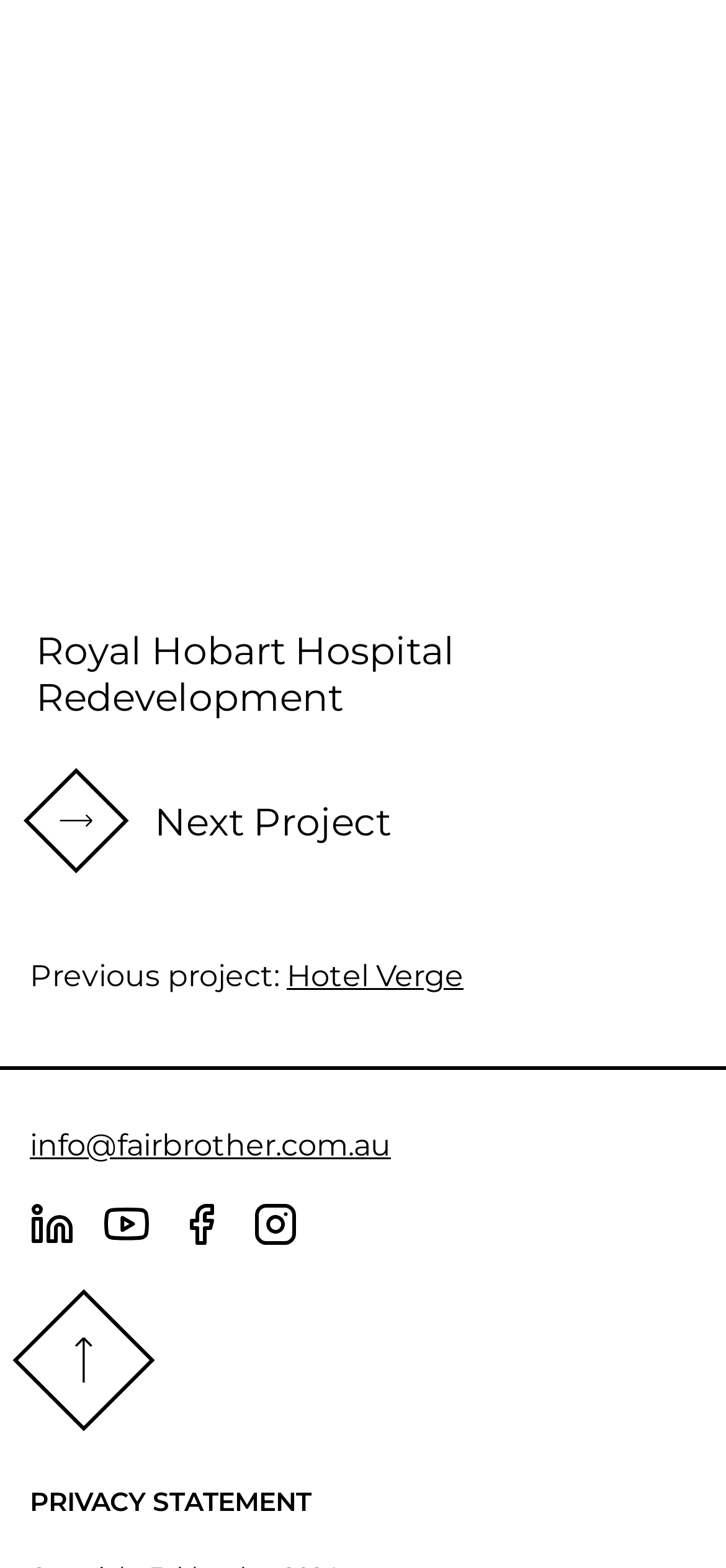Determine the bounding box coordinates of the UI element described by: "Royal Hobart Hospital Redevelopment".

[0.05, 0.4, 0.95, 0.459]